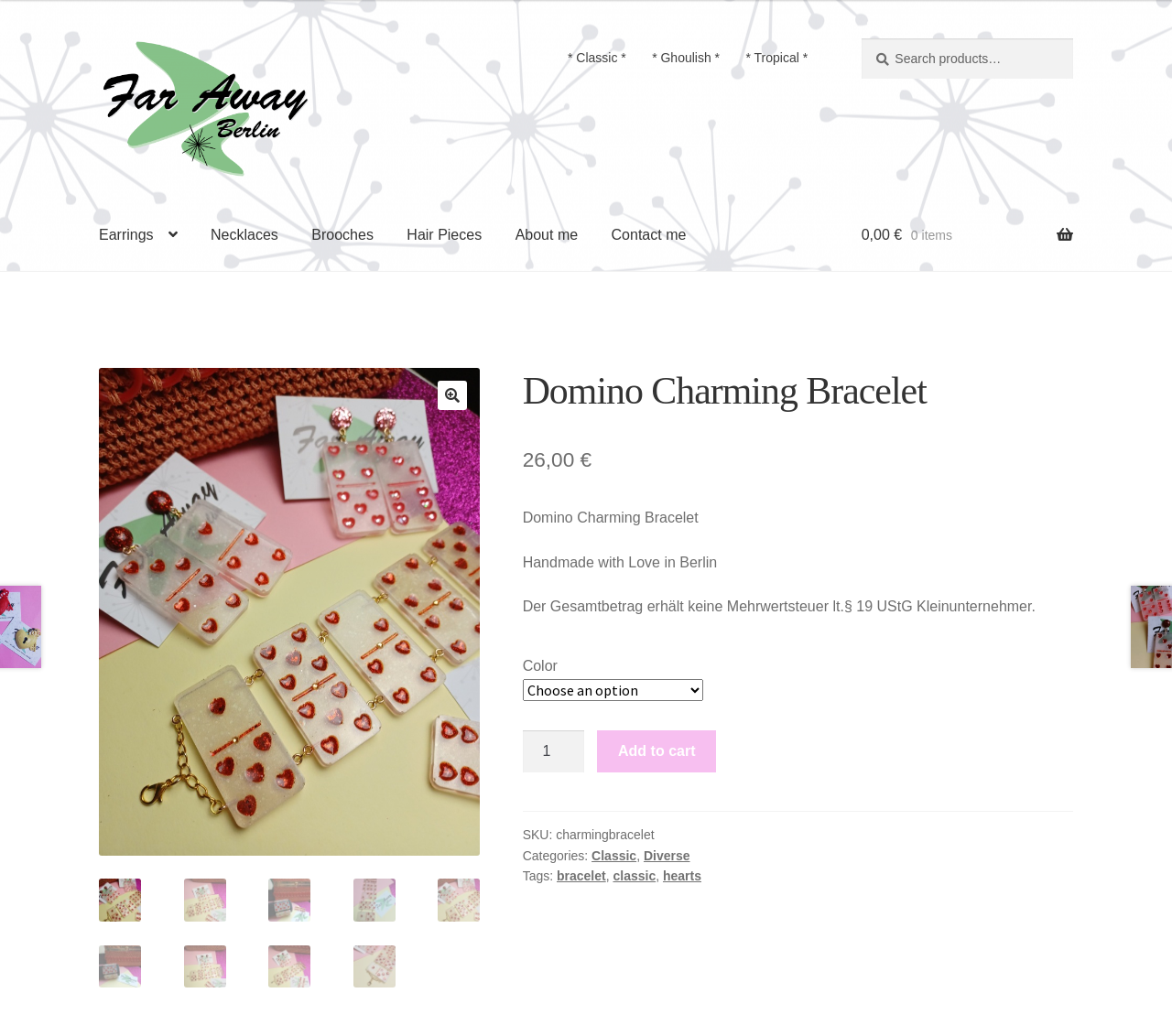Pinpoint the bounding box coordinates of the clickable element to carry out the following instruction: "View product details."

[0.446, 0.355, 0.916, 0.4]